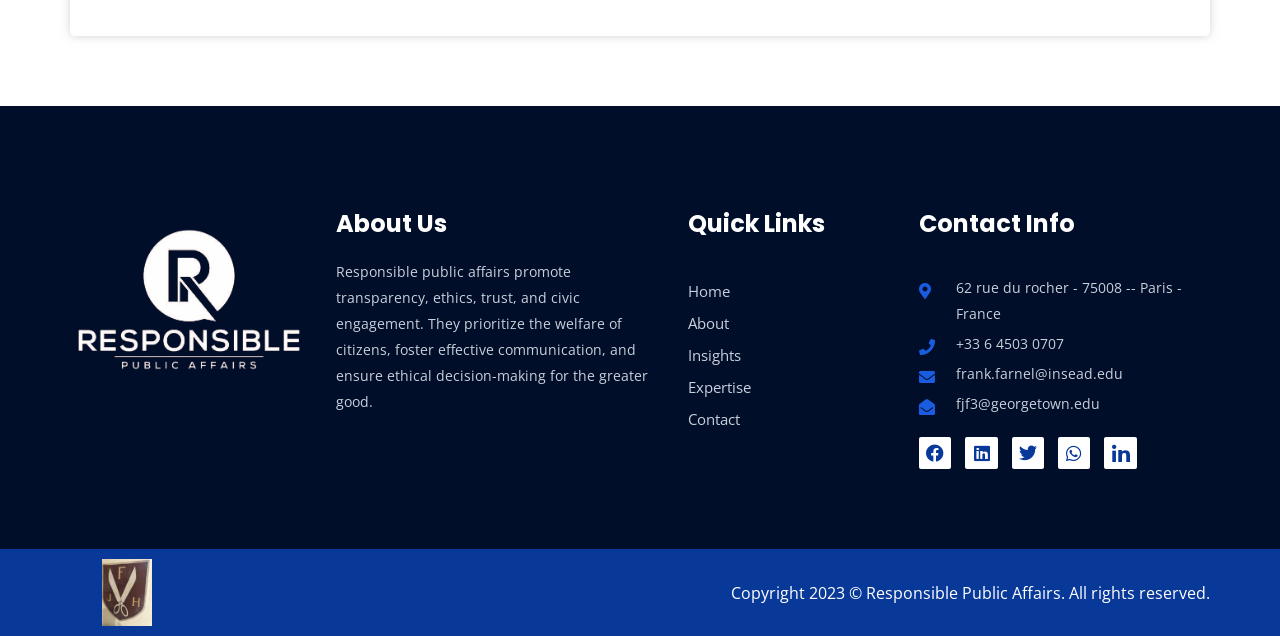What is the main topic of the webpage?
Provide a concise answer using a single word or phrase based on the image.

Responsible Public Affairs